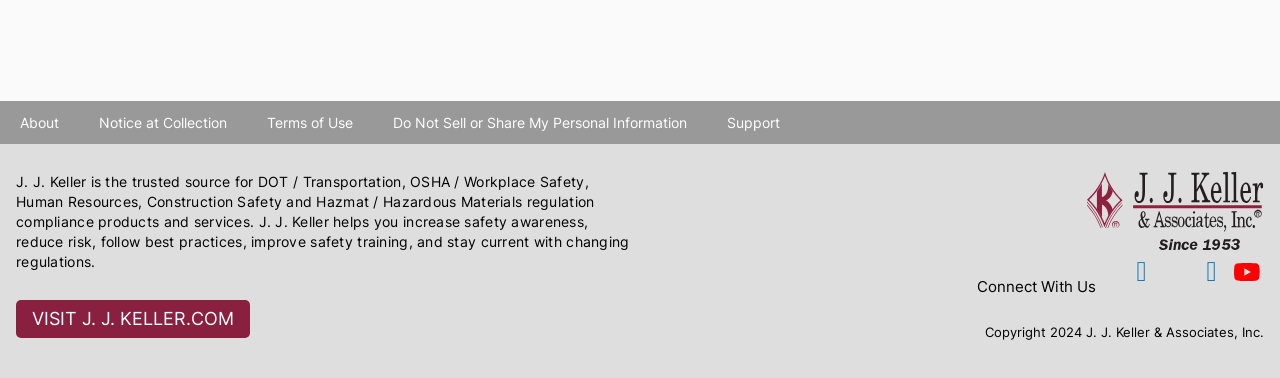Please find the bounding box coordinates of the element that must be clicked to perform the given instruction: "Visit J. J. Keller website". The coordinates should be four float numbers from 0 to 1, i.e., [left, top, right, bottom].

[0.025, 0.814, 0.183, 0.87]